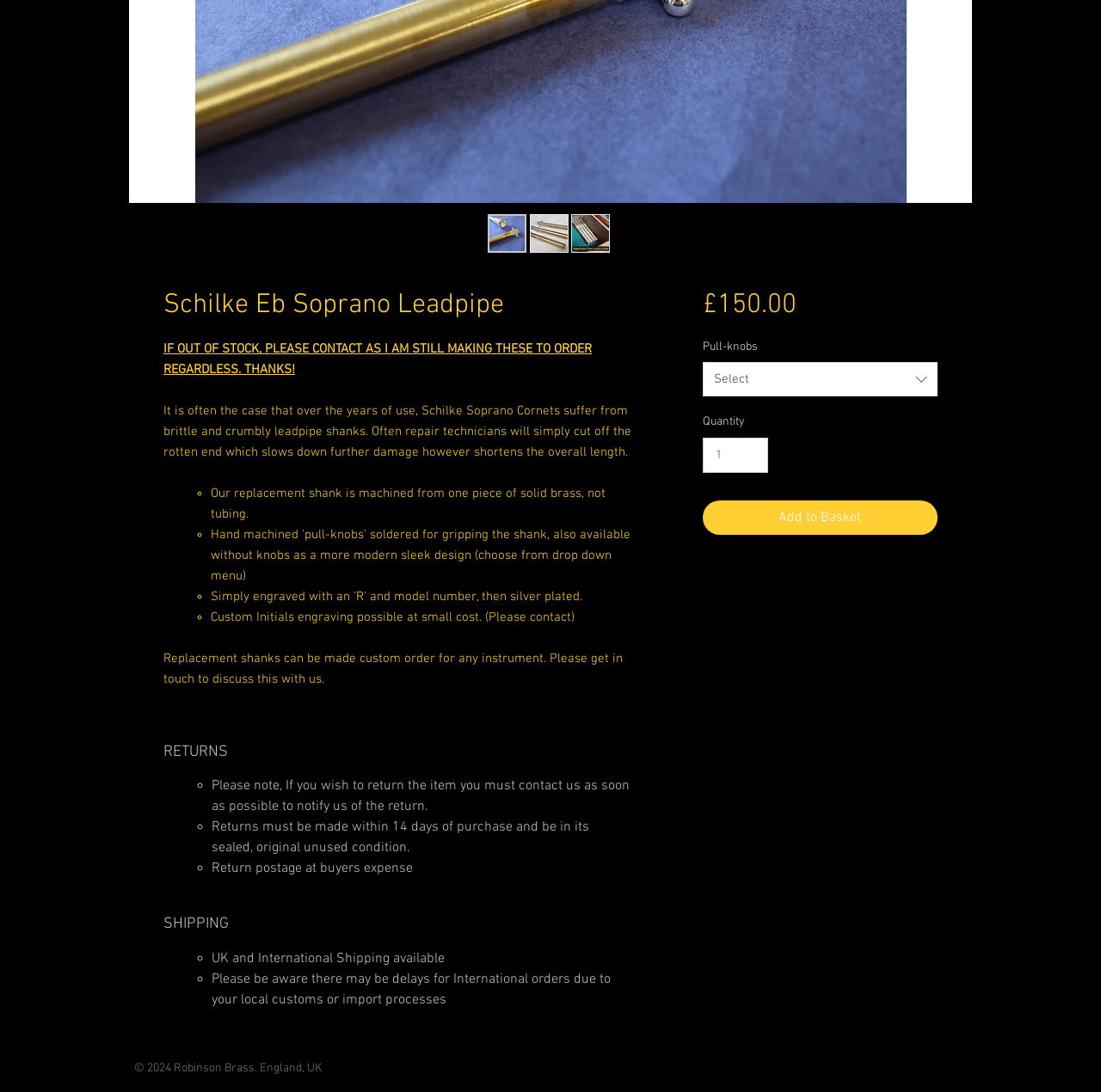Ascertain the bounding box coordinates for the UI element detailed here: "Select". The coordinates should be provided as [left, top, right, bottom] with each value being a float between 0 and 1.

[0.638, 0.332, 0.852, 0.363]